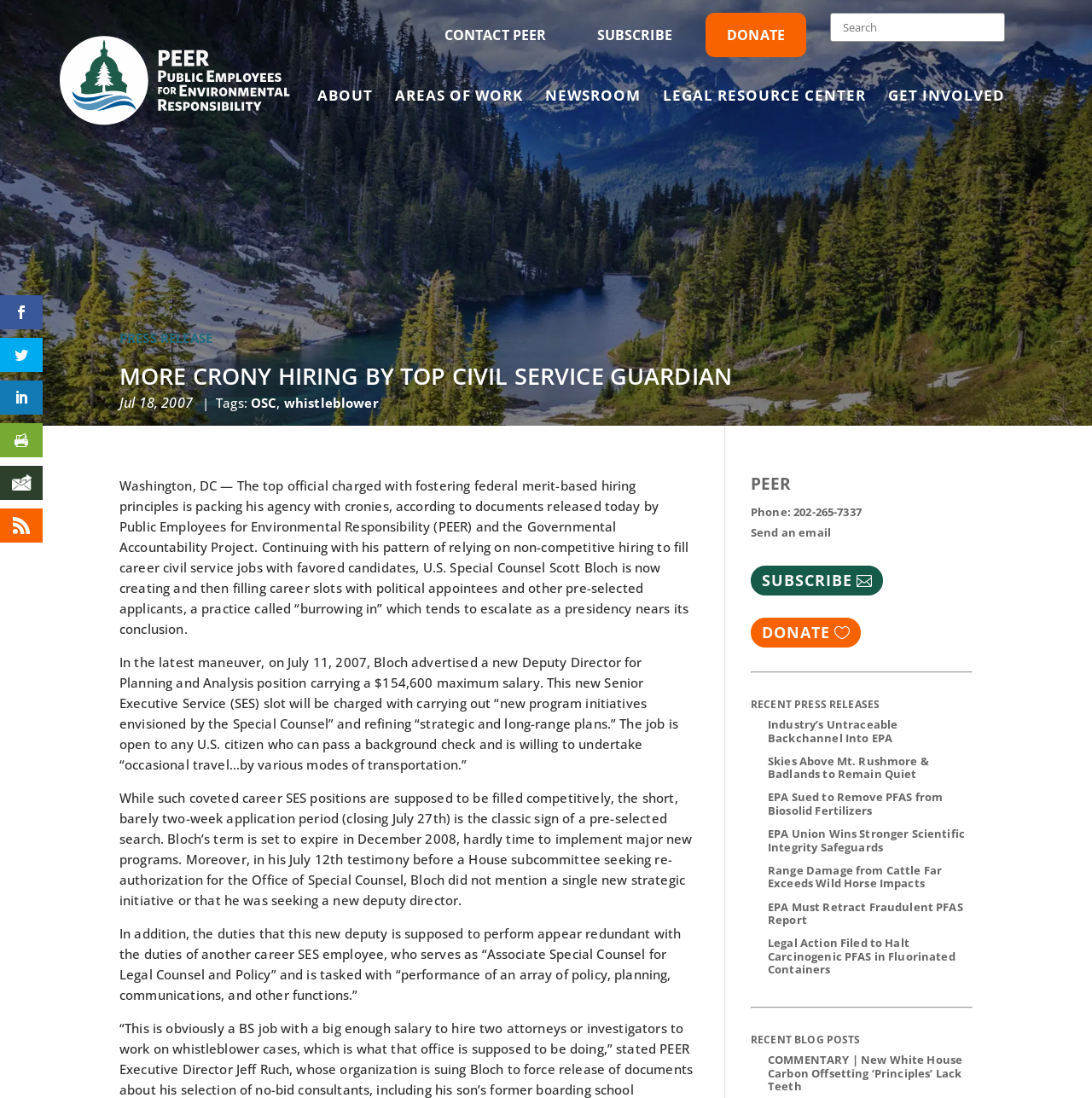What is the organization behind this webpage?
Please respond to the question thoroughly and include all relevant details.

The webpage has a logo 'PEER.org' at the top, and the URL also contains 'PEER.org', indicating that the organization behind this webpage is Public Employees for Environmental Responsibility (PEER).